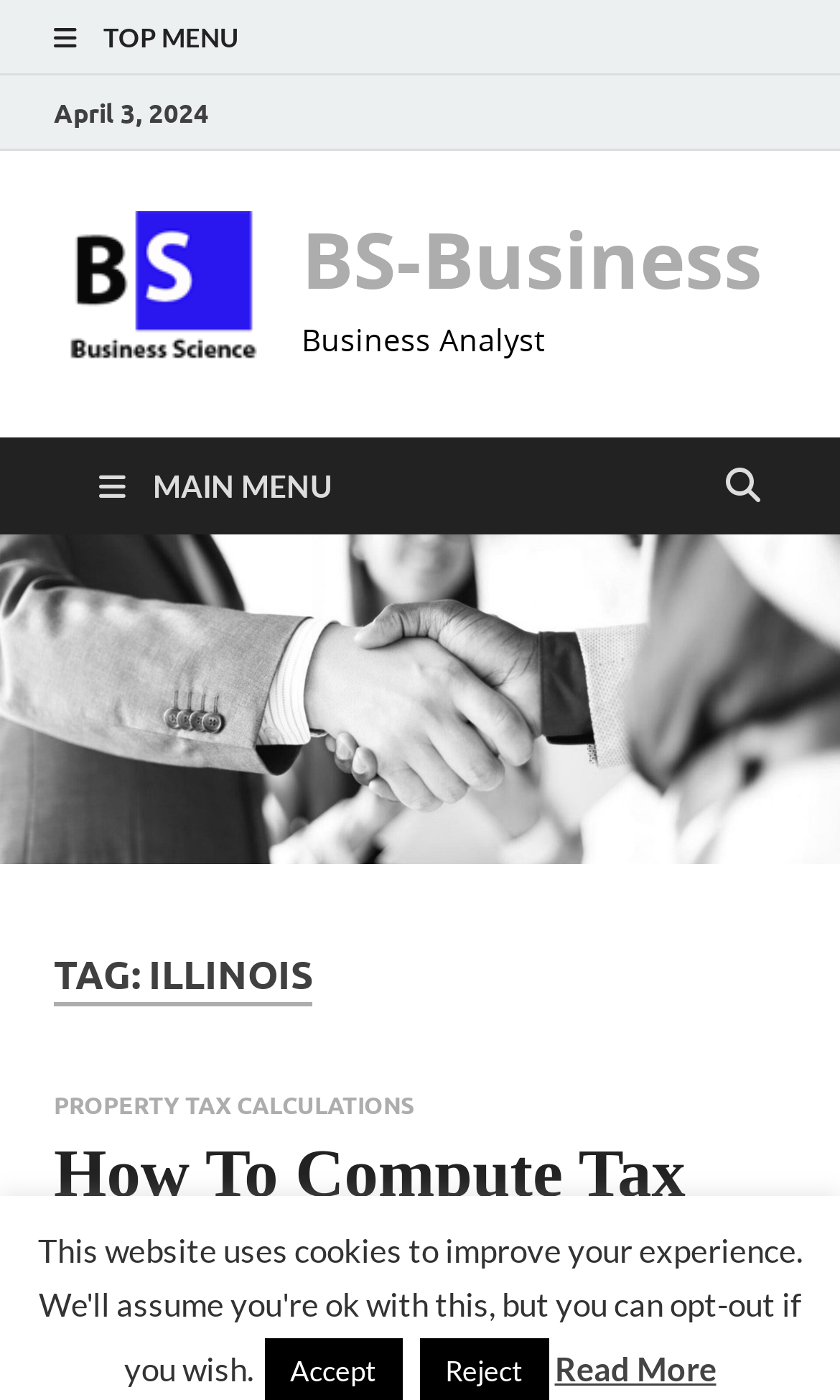What is the profession mentioned on the webpage?
Answer the question with as much detail as possible.

I found the text 'Business Analyst' on the webpage, which is located below the 'BS-Business' link, indicating that the webpage is related to a business analyst profession.